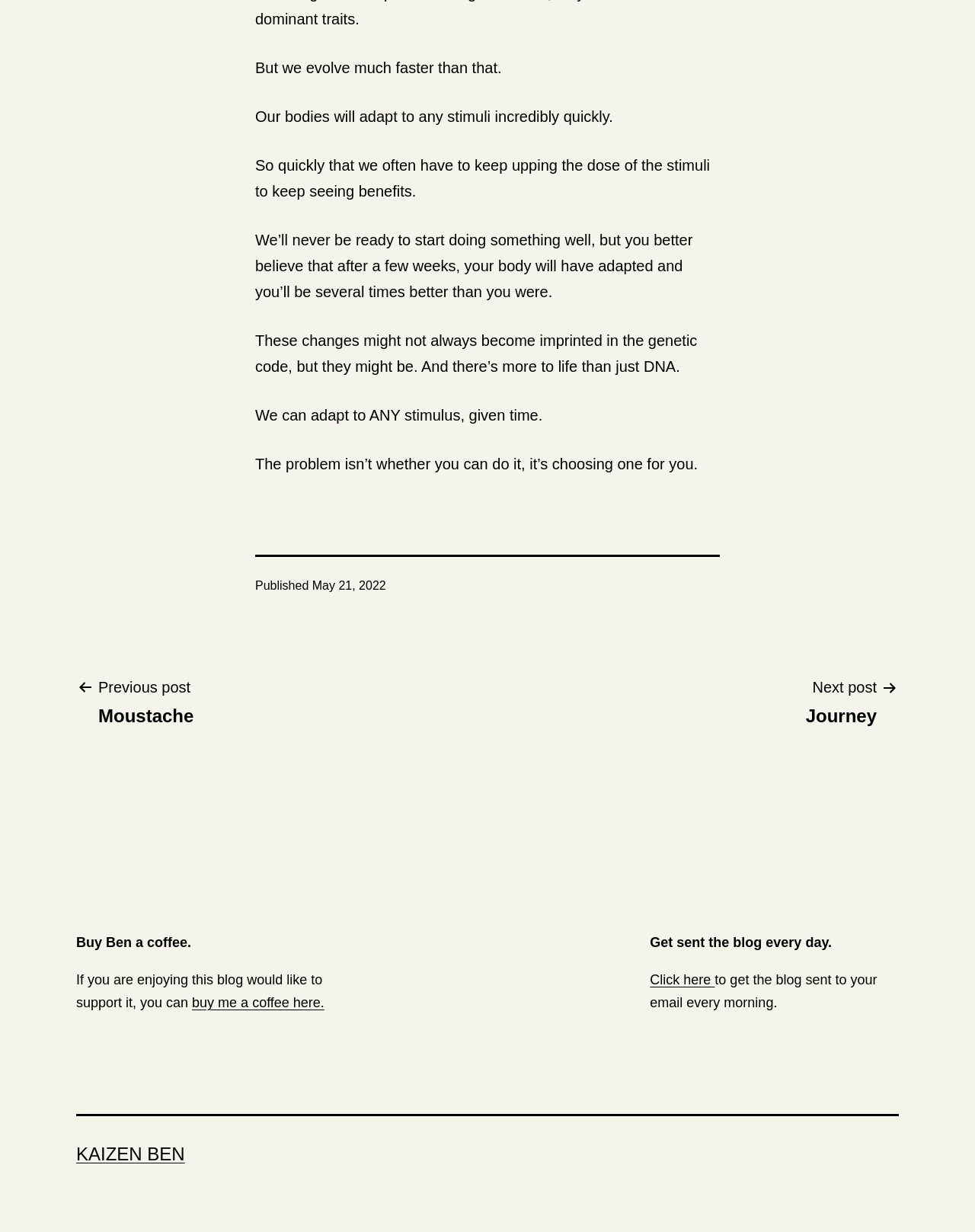Using the element description provided, determine the bounding box coordinates in the format (top-left x, top-left y, bottom-right x, bottom-right y). Ensure that all values are floating point numbers between 0 and 1. Element description: Click here

[0.667, 0.789, 0.733, 0.801]